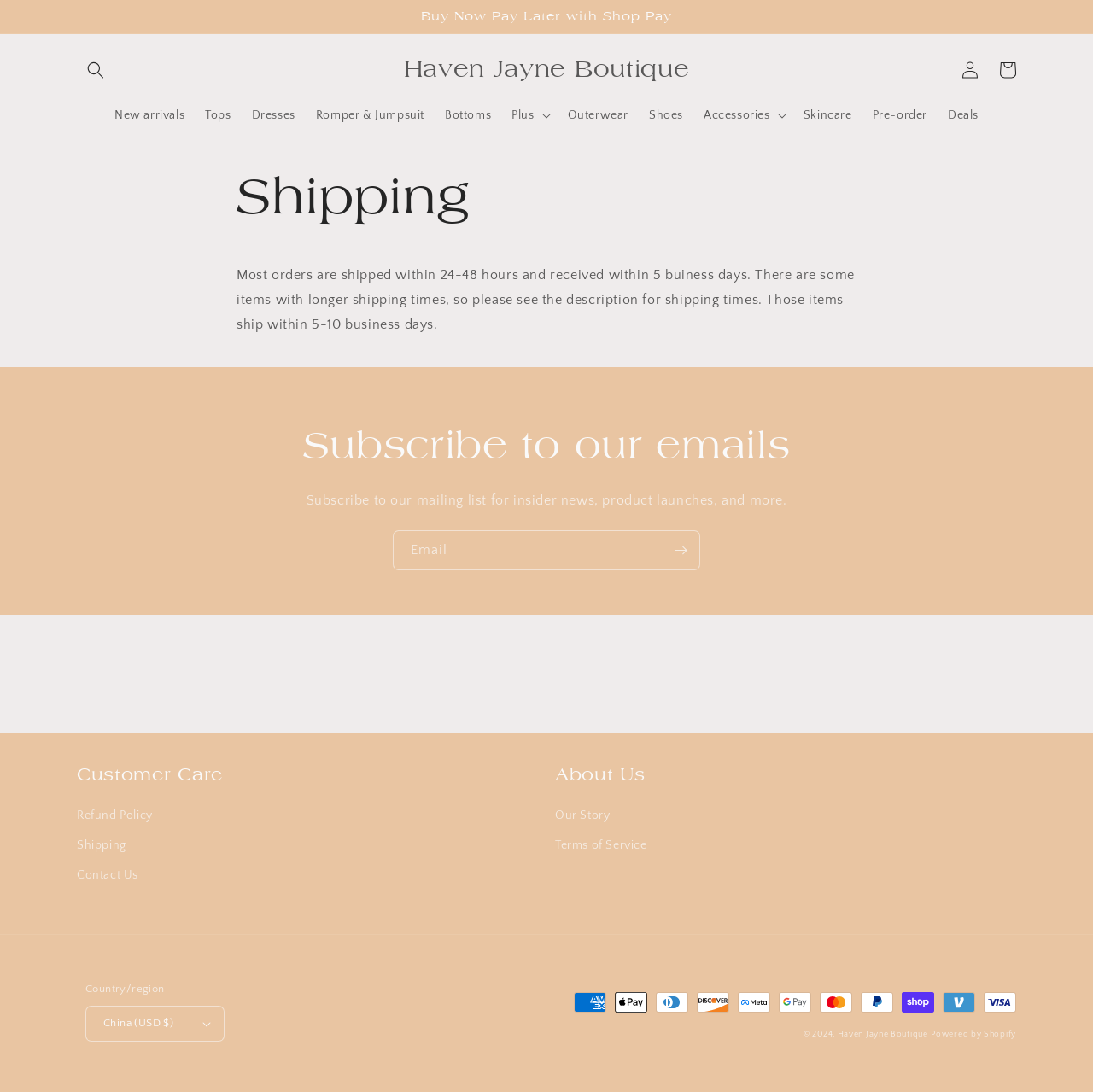What is the category of products listed under 'Romper & Jumpsuit'?
Please give a detailed and thorough answer to the question, covering all relevant points.

The webpage has a navigation menu that lists various product categories, including 'Romper & Jumpsuit', which is categorized under 'Bottoms'.